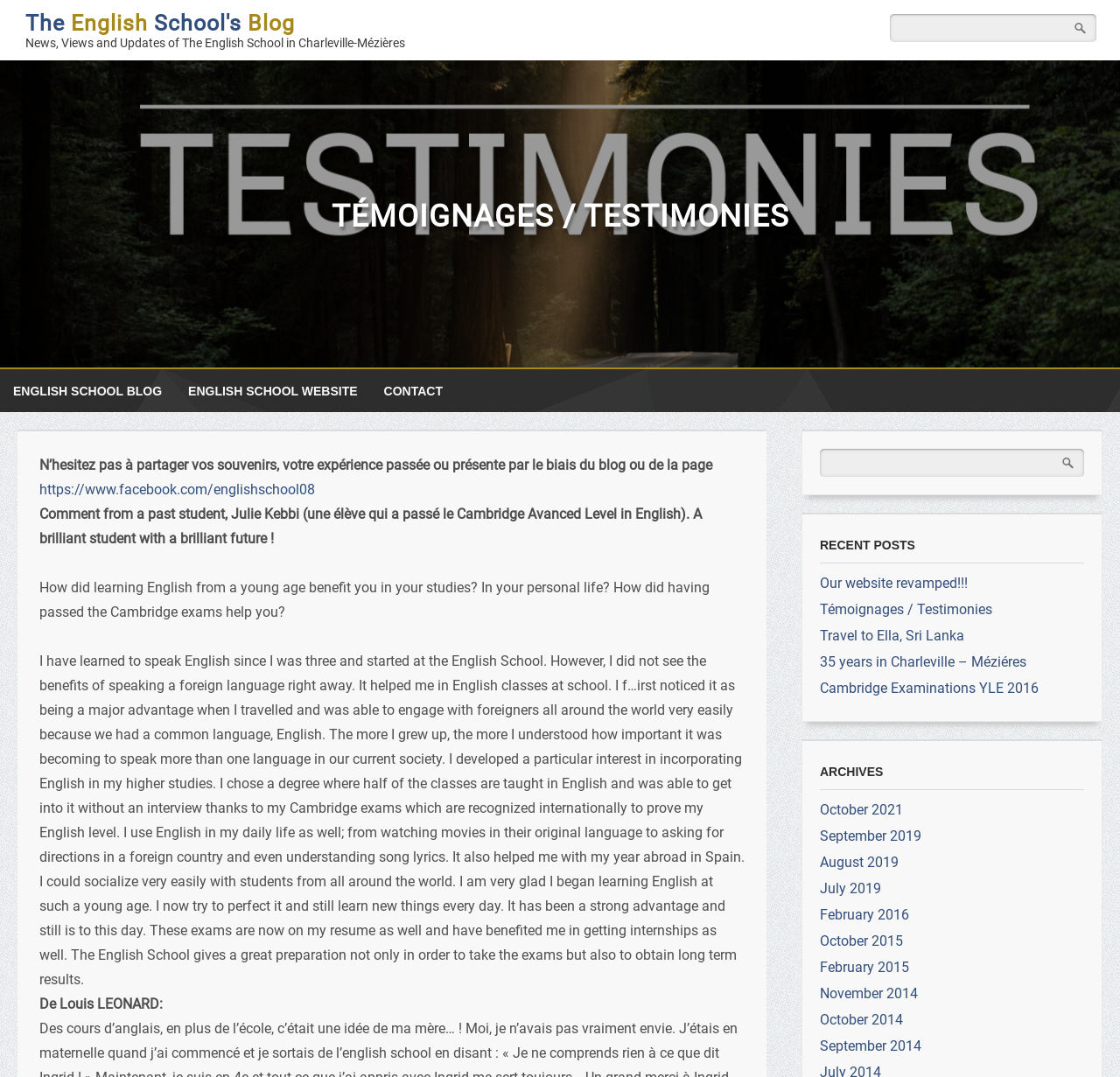Please identify the primary heading of the webpage and give its text content.

TÉMOIGNAGES / TESTIMONIES